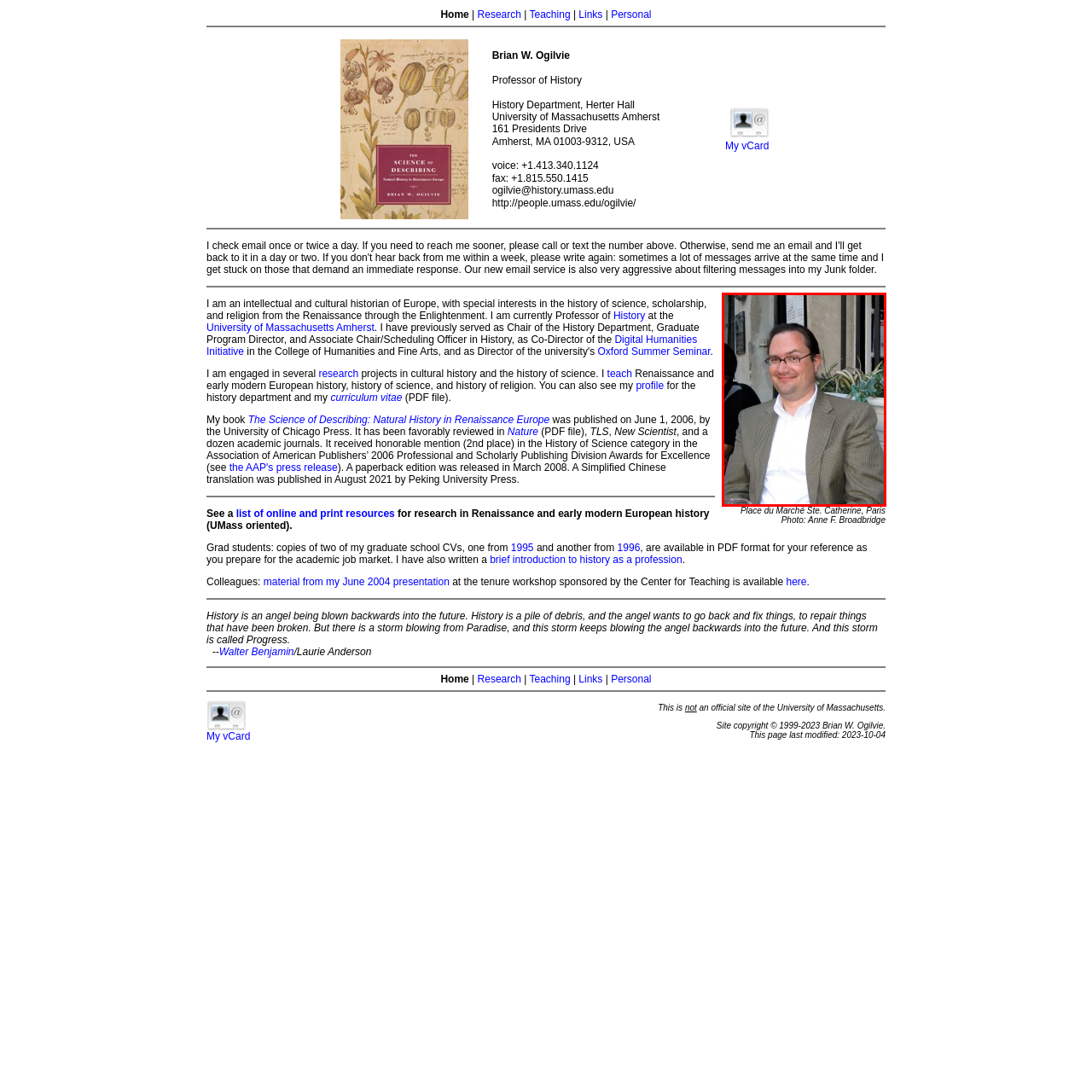What is the professor's field of research?
View the portion of the image encircled by the red bounding box and give a one-word or short phrase answer.

European history